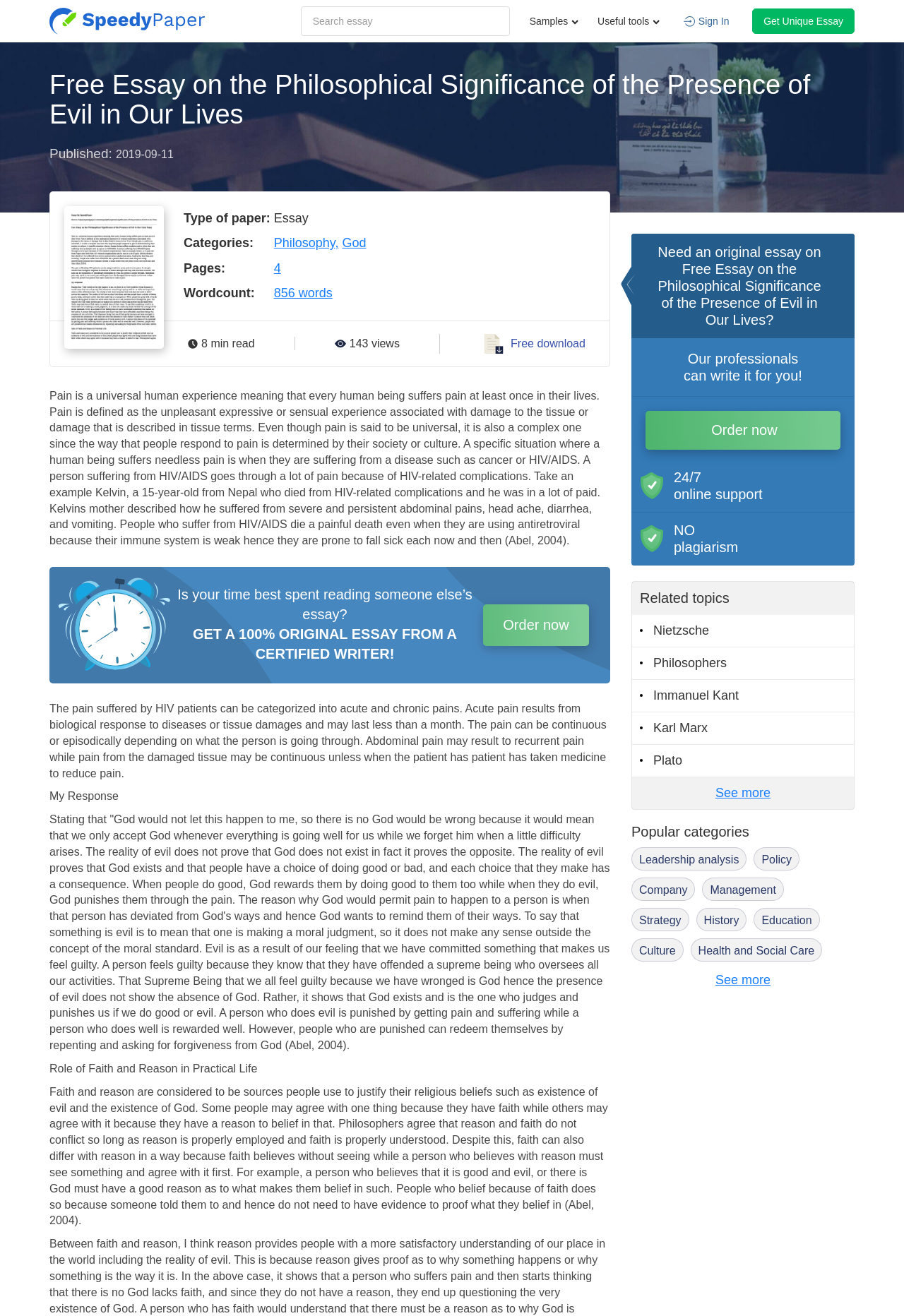How many pages is the essay?
Look at the image and answer the question using a single word or phrase.

4